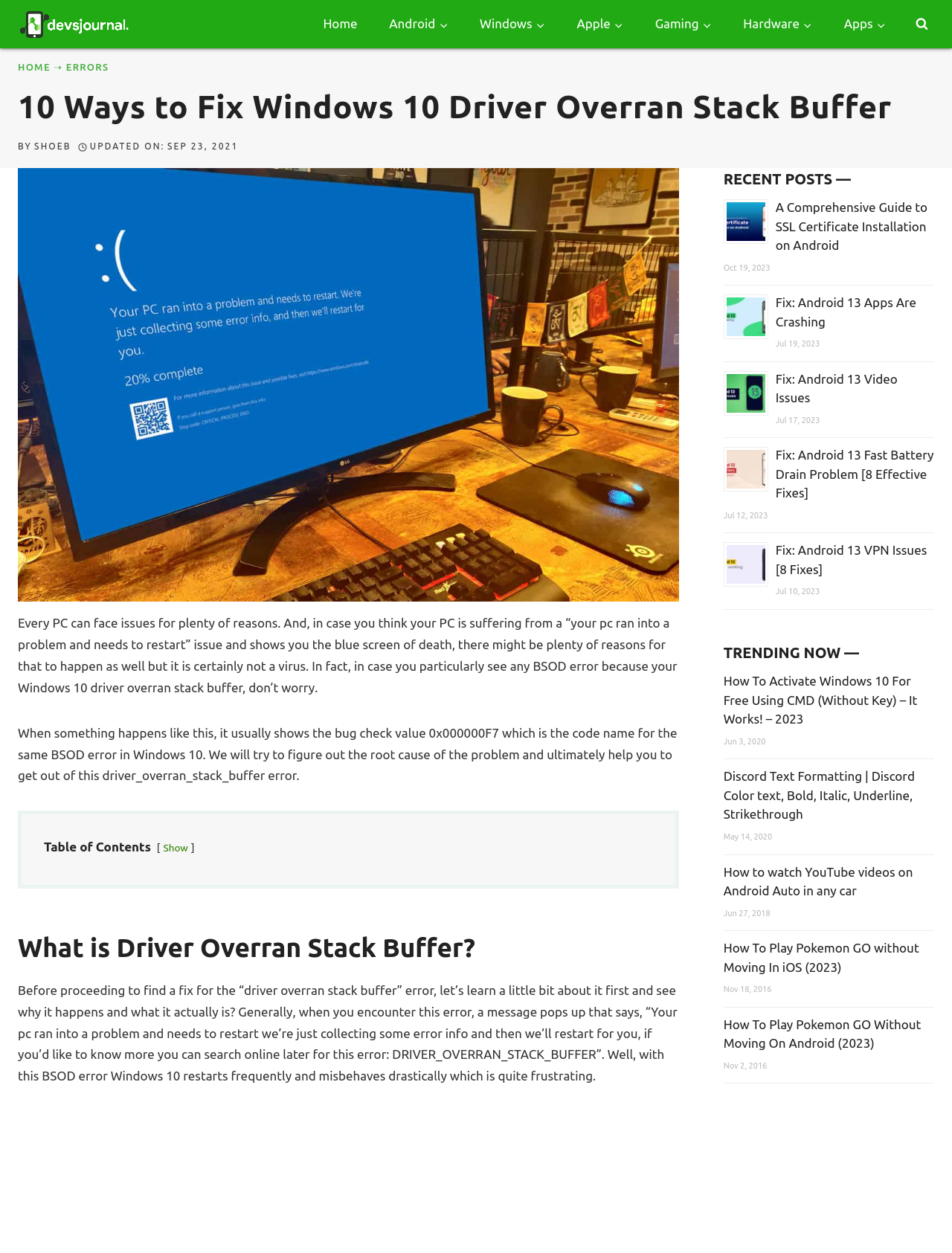Give a complete and precise description of the webpage's appearance.

This webpage is about fixing Windows 10 driver overran stack buffer errors. At the top, there is a navigation bar with links to different categories, including Home, Android, Windows, Apple, Gaming, and Hardware. Below the navigation bar, there is a breadcrumbs section showing the current page's location.

The main content of the page is divided into sections. The first section has a heading "10 Ways to Fix Windows 10 Driver Overran Stack Buffer" and a brief introduction to the problem. Below the introduction, there is an image related to the topic.

The next section is about what the driver overran stack buffer error is, followed by a table of contents. The main content of the page is then divided into multiple sections, each discussing a different way to fix the error.

On the right side of the page, there is a section showing recent posts, with images and links to other articles on the website. The articles are related to Android and Windows topics, such as SSL certificate installation, app crashes, and video issues.

Below the recent posts section, there is a trending now section, which shows popular articles on the website. These articles are also related to Windows and Android topics, such as activating Windows 10 for free, Discord text formatting, and watching YouTube videos on Android Auto.

Overall, the webpage is focused on providing solutions to a specific technical problem, with additional resources and related articles on the side.